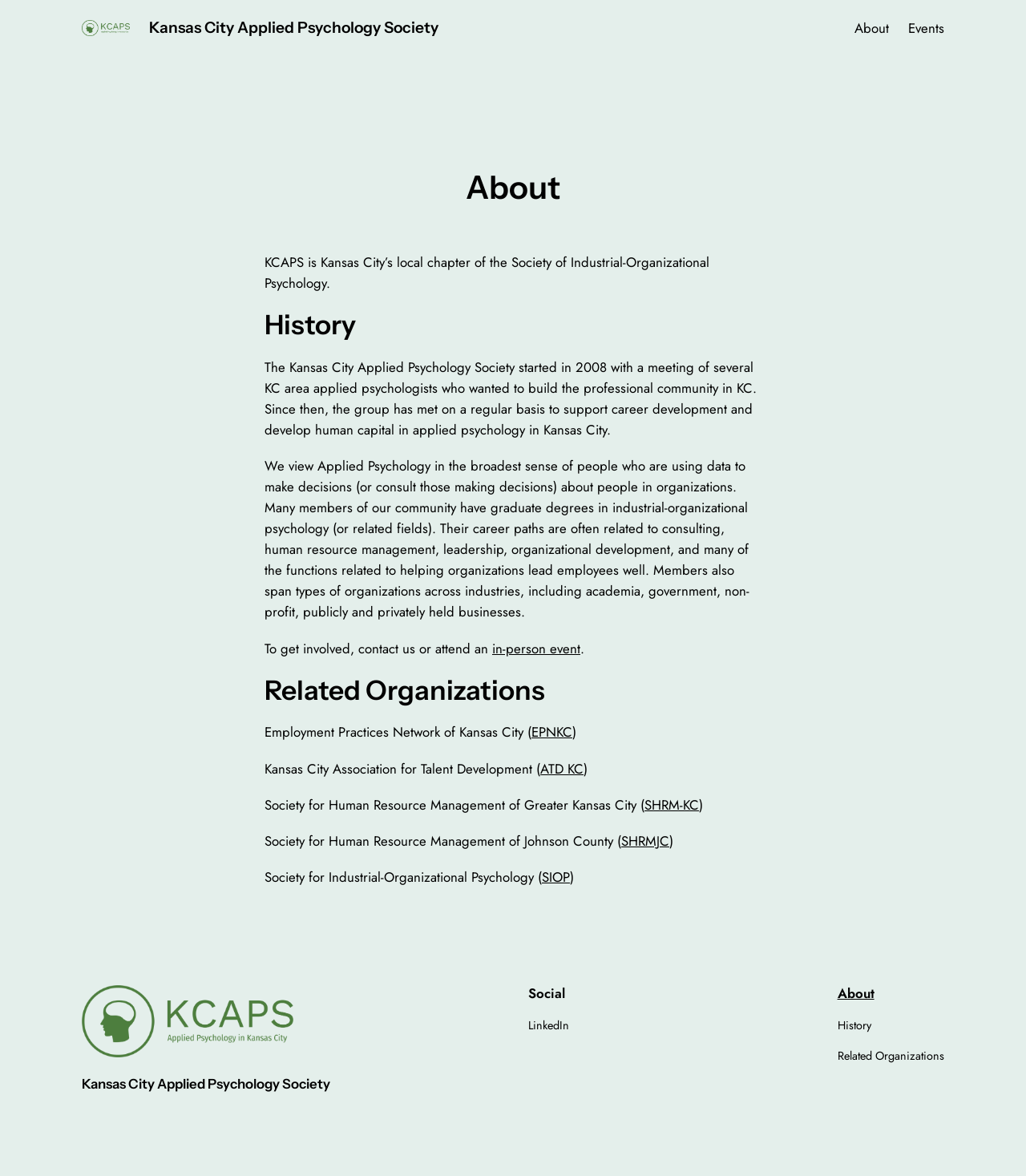Please specify the bounding box coordinates of the element that should be clicked to execute the given instruction: 'Read more about the 'History' of KCAPS'. Ensure the coordinates are four float numbers between 0 and 1, expressed as [left, top, right, bottom].

[0.258, 0.263, 0.742, 0.29]